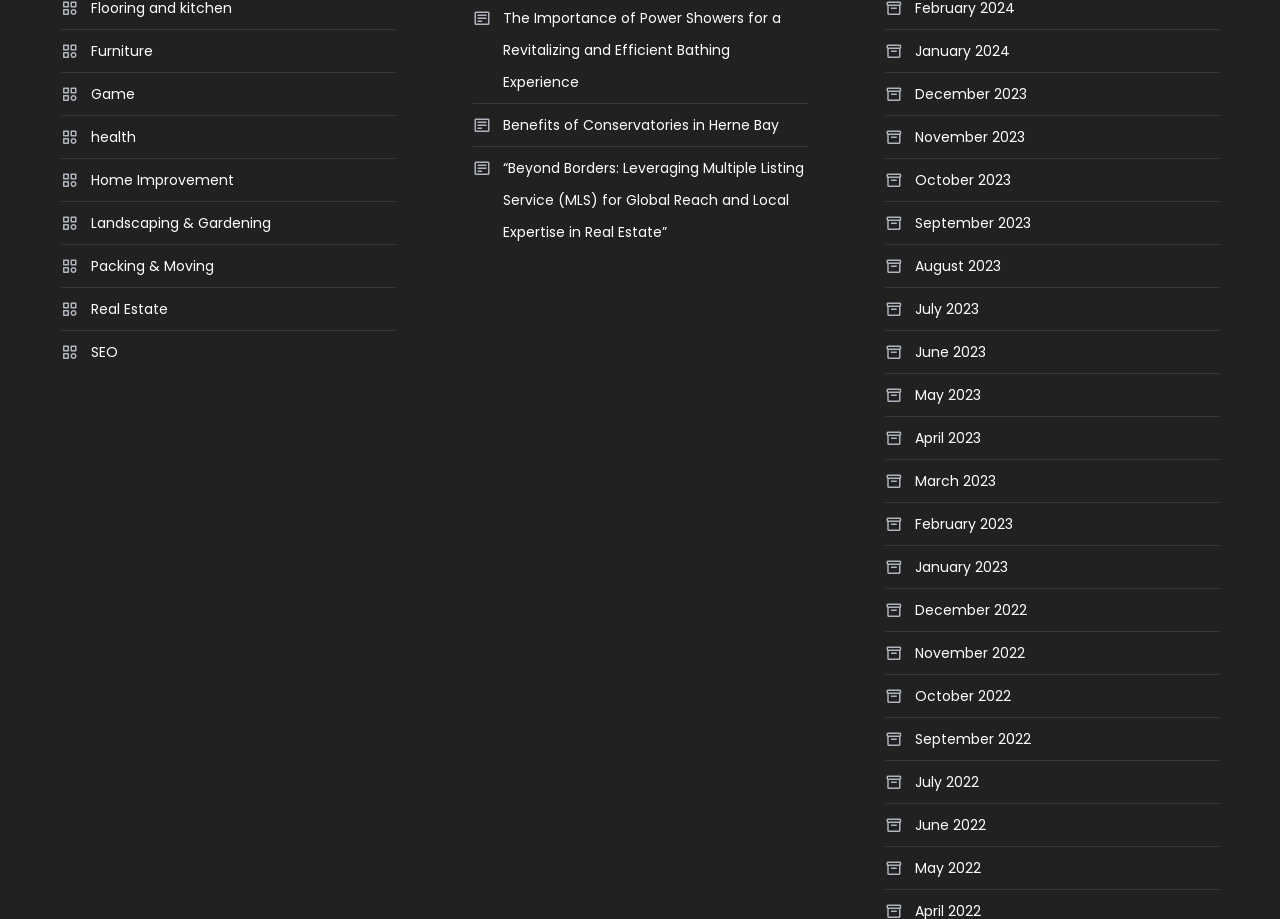Please answer the following query using a single word or phrase: 
What categories are available on this website?

Furniture, Game, Health, etc.